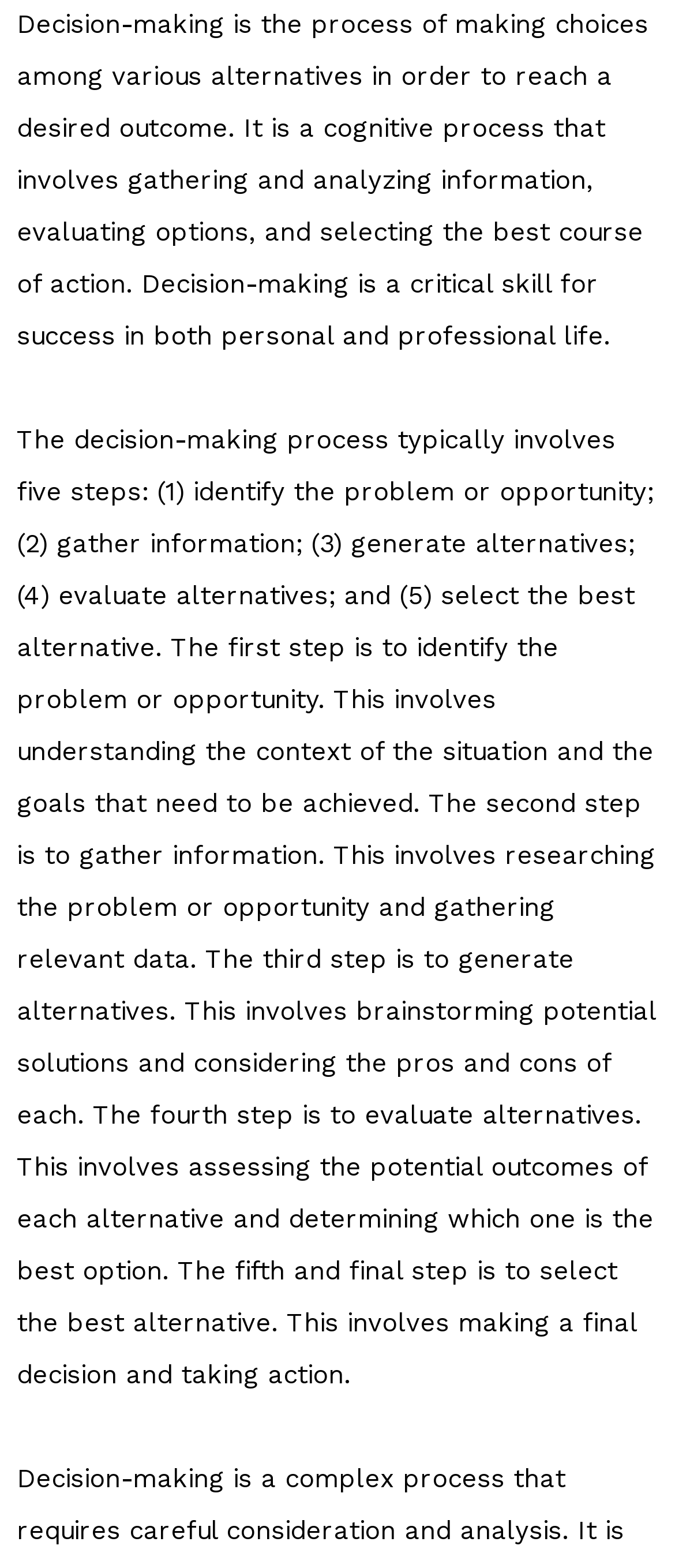Please determine the bounding box coordinates of the element to click on in order to accomplish the following task: "click the link 'alternatives'". Ensure the coordinates are four float numbers ranging from 0 to 1, i.e., [left, top, right, bottom].

[0.312, 0.038, 0.538, 0.058]